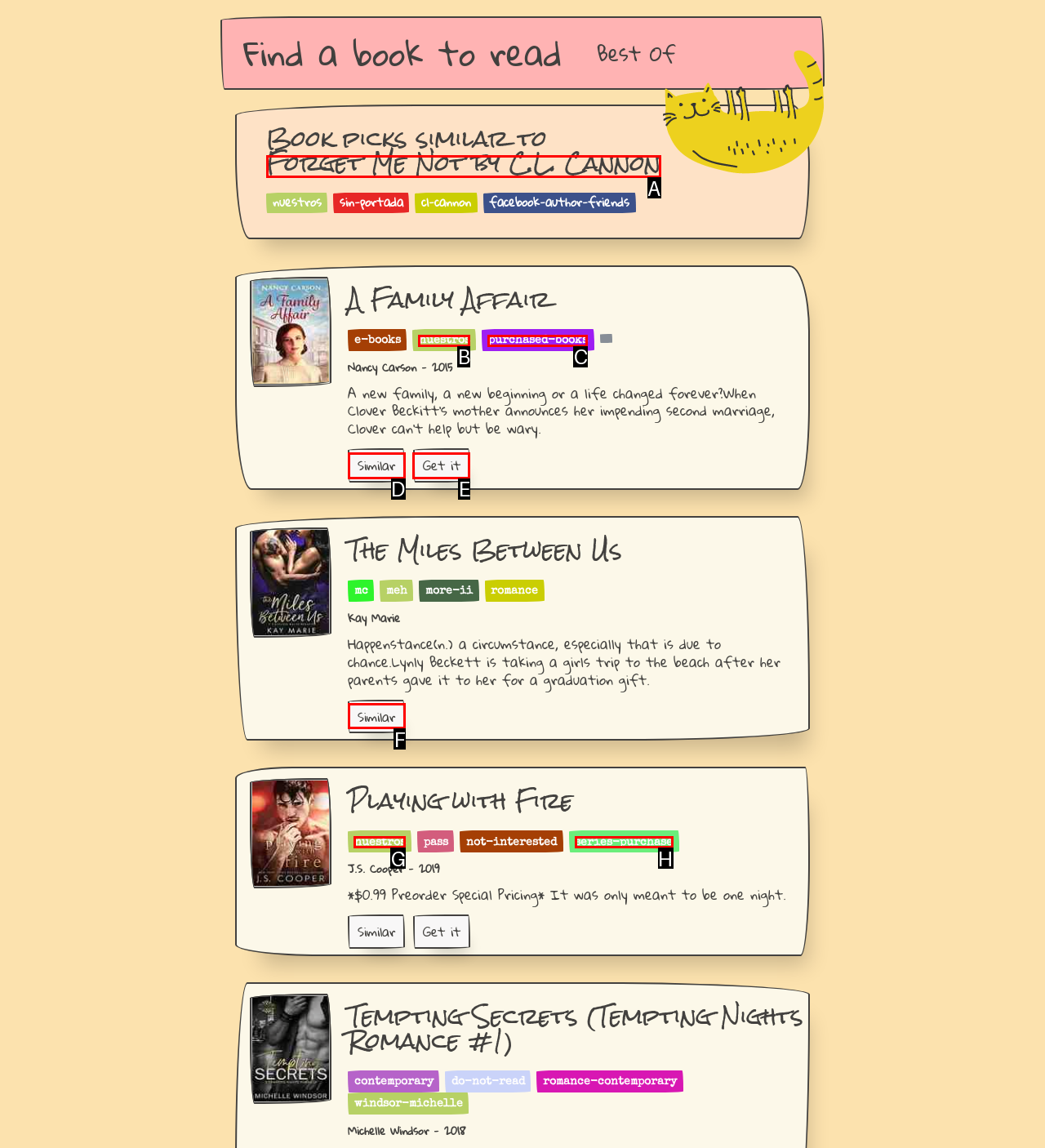From the given options, choose the one to complete the task: Click on 'Similar' for 'The Miles Between Us'
Indicate the letter of the correct option.

F